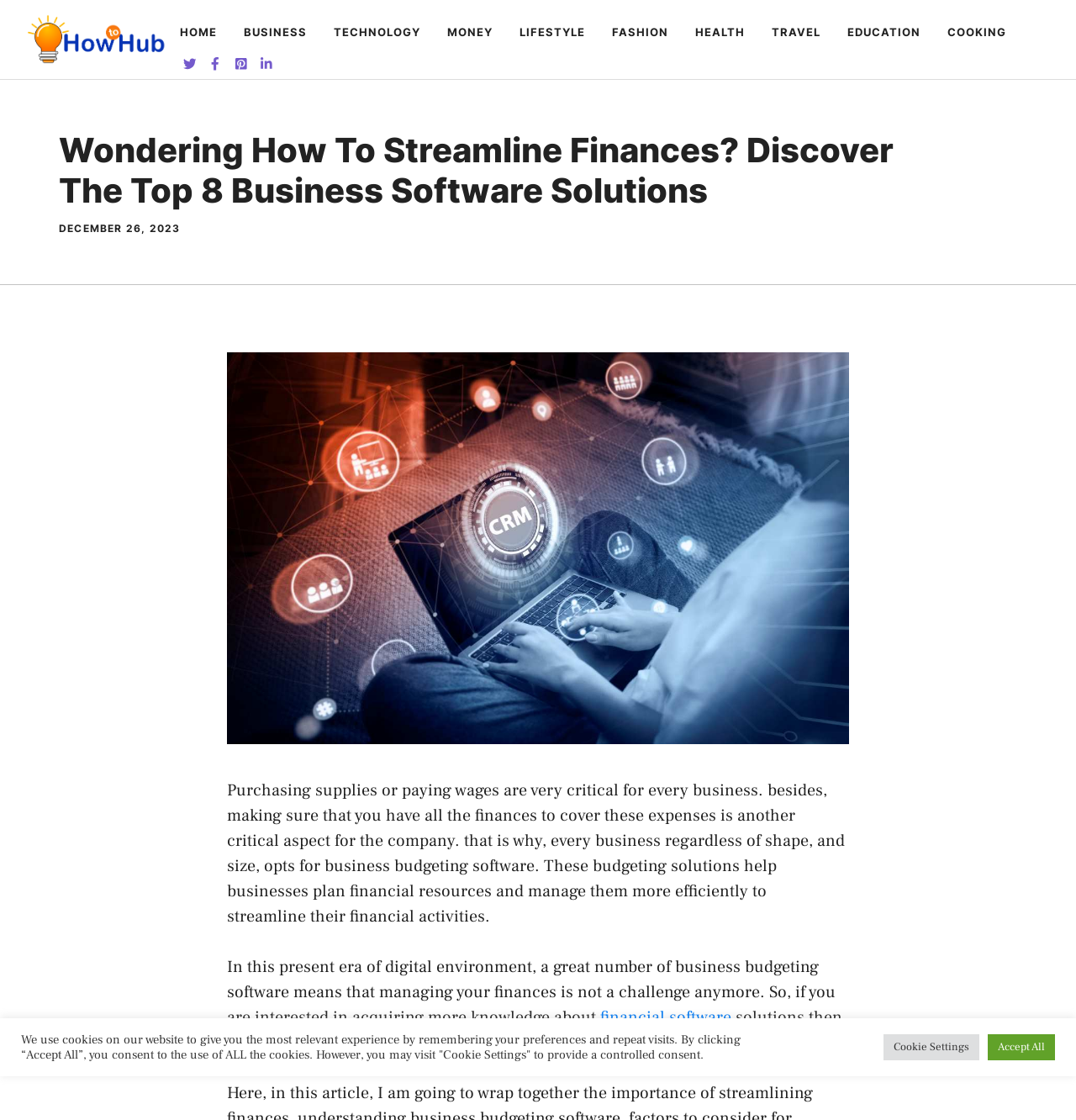What is the current date mentioned on the webpage?
Examine the image closely and answer the question with as much detail as possible.

The webpage mentions the current date as December 26, 2023, which is displayed below the main heading.